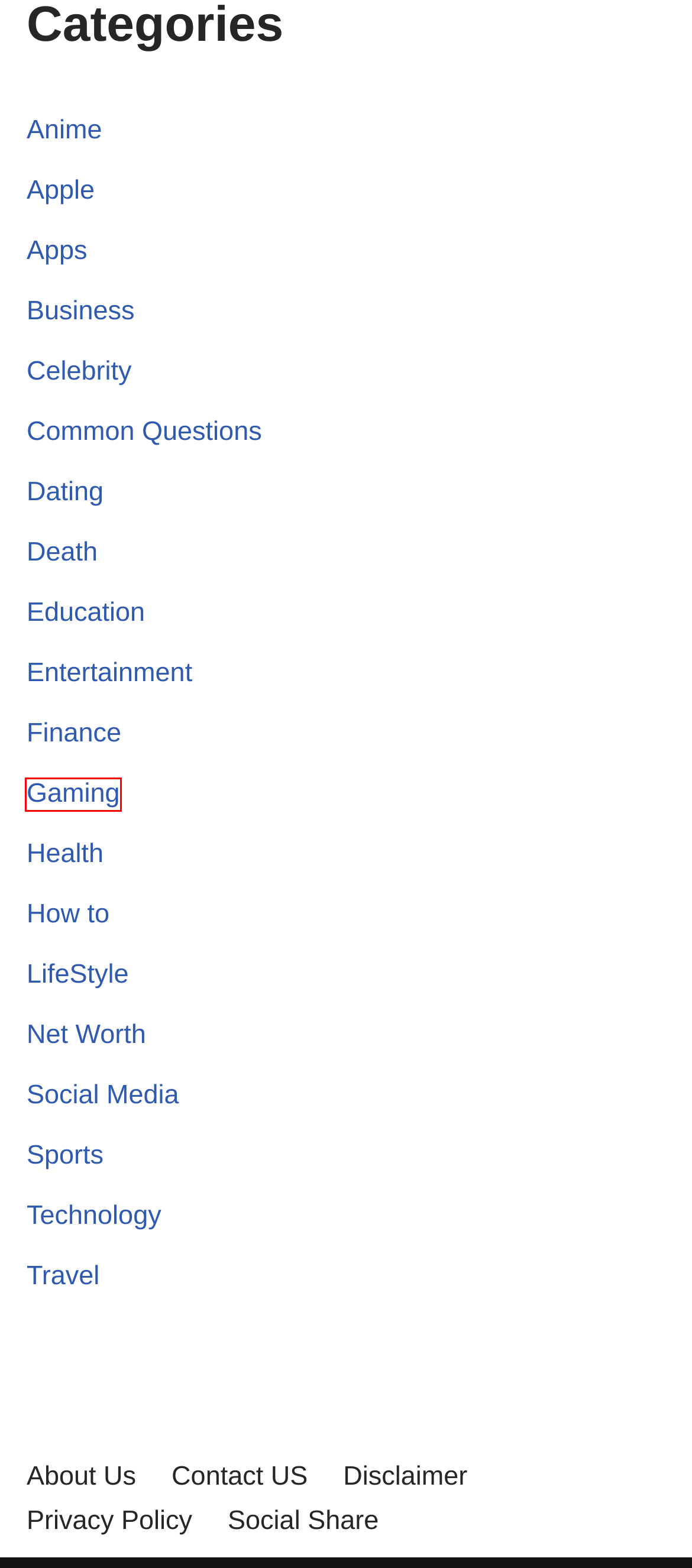Consider the screenshot of a webpage with a red bounding box and select the webpage description that best describes the new page that appears after clicking the element inside the red box. Here are the candidates:
A. Gaming Archives - IHOWD
B. Privacy Policy - IHOWD
C. LifeStyle Archives - IHOWD
D. Dating Archives - IHOWD
E. Disclaimer - IHOWD
F. About Us - IHOWD
G. Social Media Archives - IHOWD
H. Sports Archives - IHOWD

A